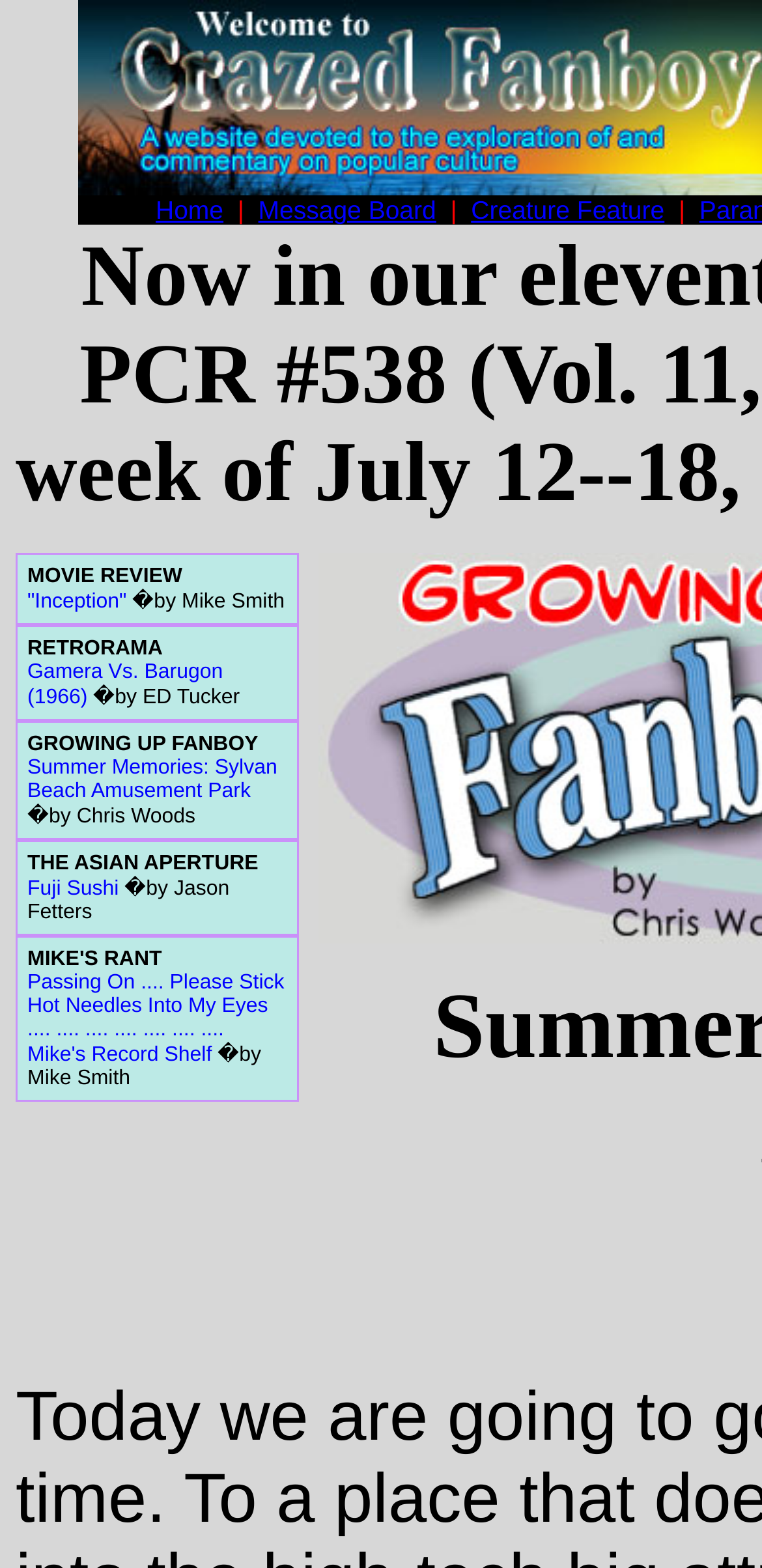Find the bounding box coordinates of the element's region that should be clicked in order to follow the given instruction: "read Mike's rant". The coordinates should consist of four float numbers between 0 and 1, i.e., [left, top, right, bottom].

[0.036, 0.619, 0.373, 0.68]